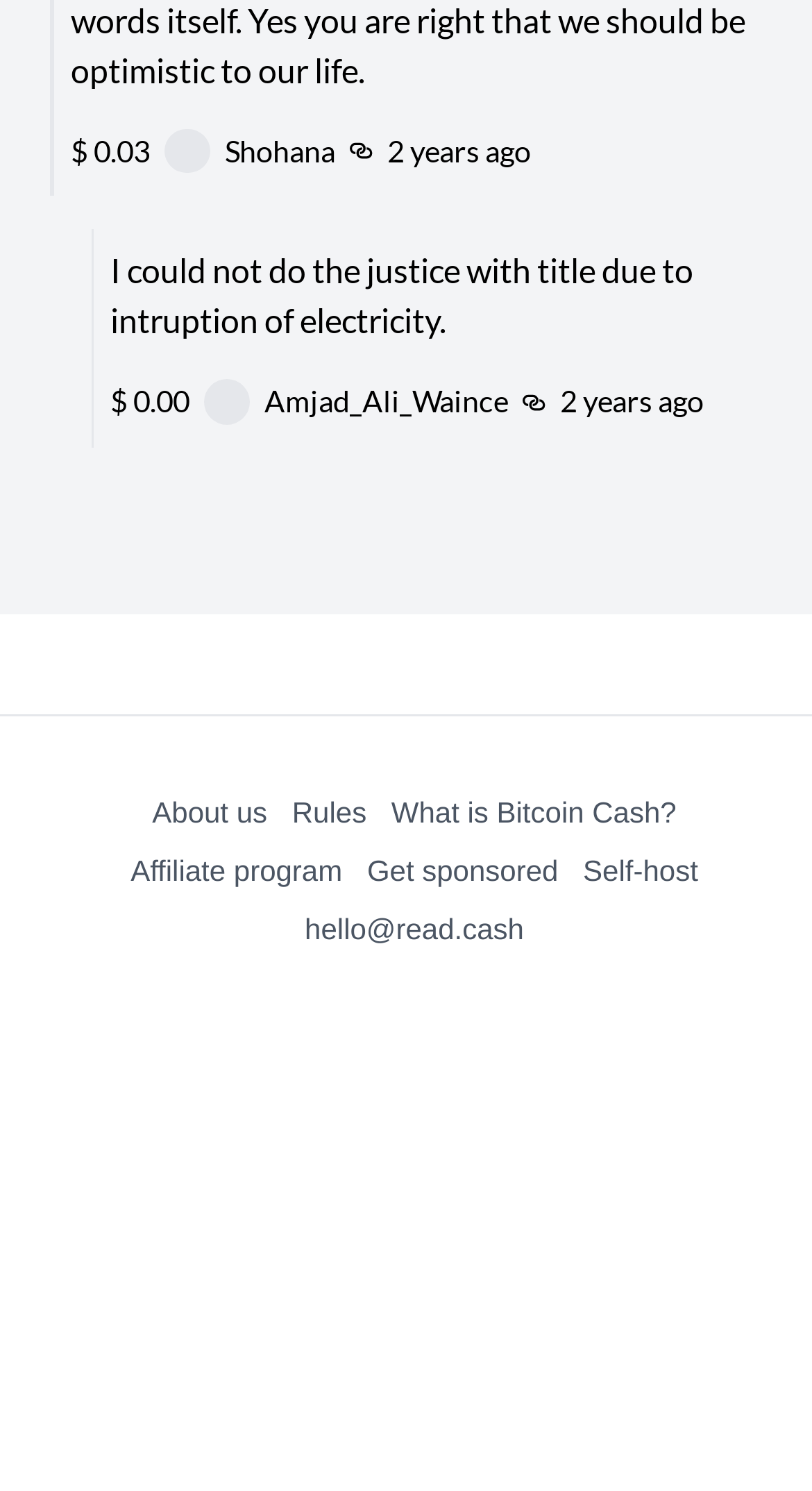Using the provided element description "title="Link to this comment"", determine the bounding box coordinates of the UI element.

[0.536, 0.38, 0.567, 0.397]